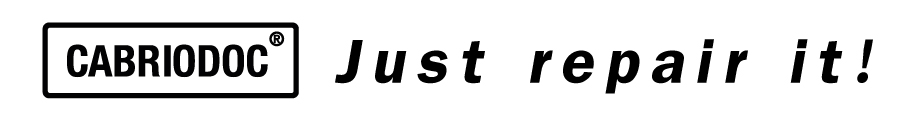Reply to the question with a brief word or phrase: What is the message conveyed by the slogan?

Proactive and encouraging